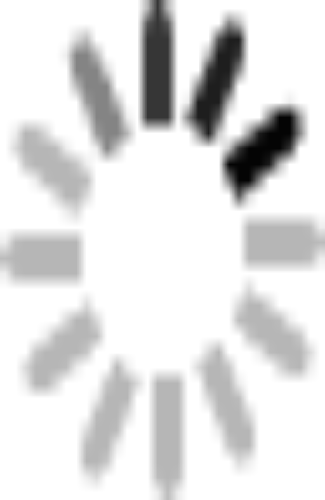Please answer the following question as detailed as possible based on the image: 
What is the purpose of the gabion fence?

According to the caption, the gabion fence is chosen for its resilience and aesthetic appeal, offering both protection and visual enhancement for residential properties, suggesting that its purpose is to provide a secure boundary while also adding to the visual appeal of the property.